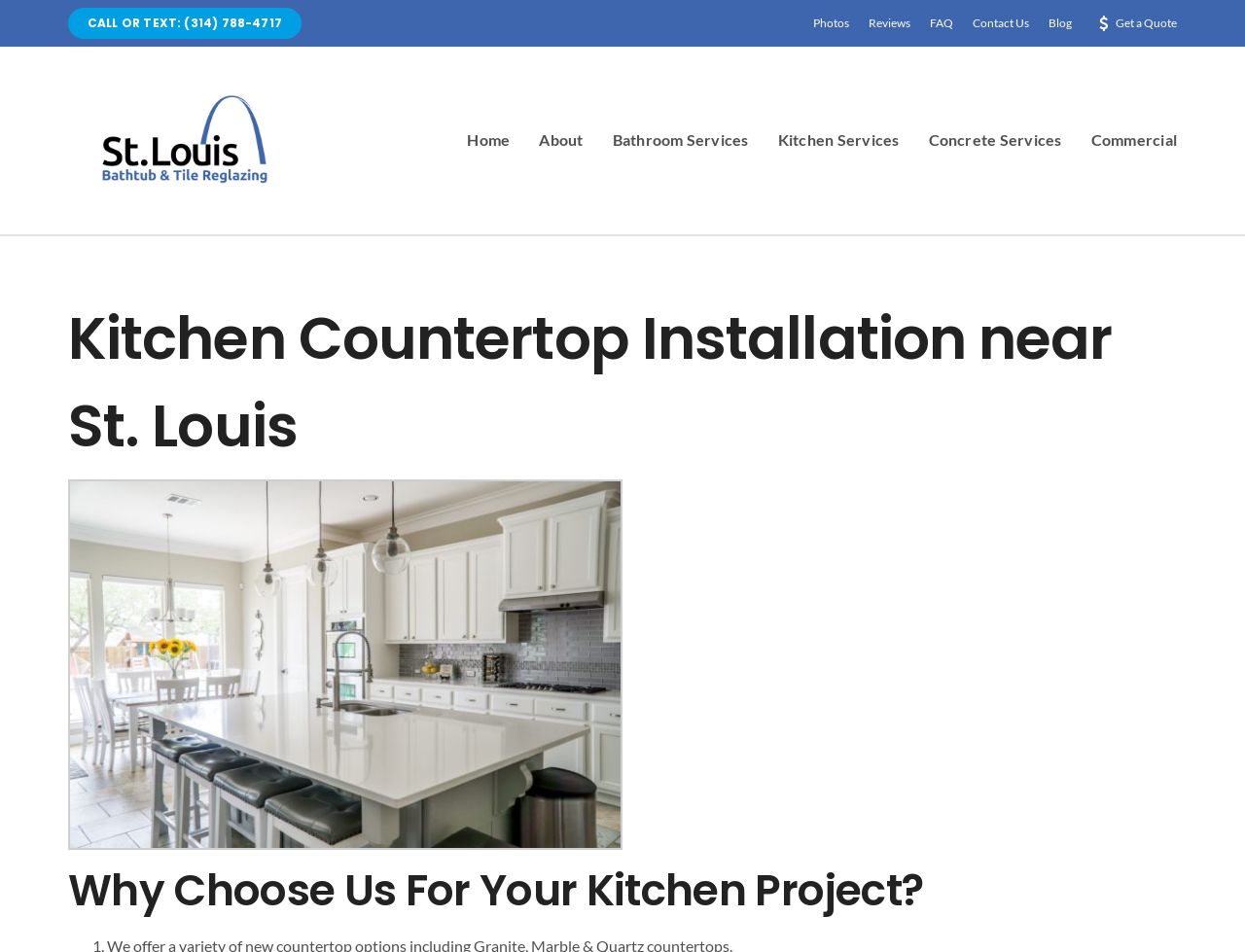Identify the bounding box coordinates of the clickable region necessary to fulfill the following instruction: "Get a Quote". The bounding box coordinates should be four float numbers between 0 and 1, i.e., [left, top, right, bottom].

[0.877, 0.0, 0.945, 0.049]